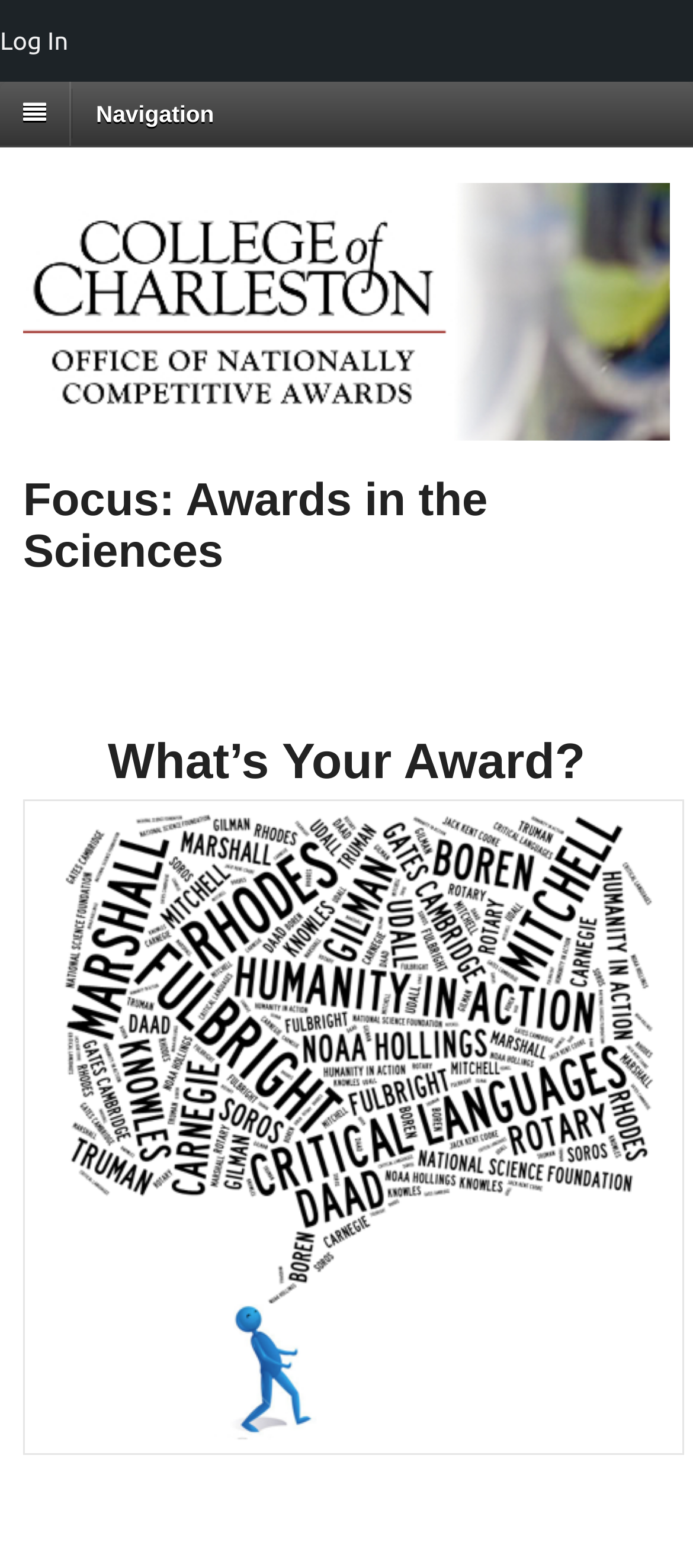Identify and provide the main heading of the webpage.

Focus: Awards in the Sciences